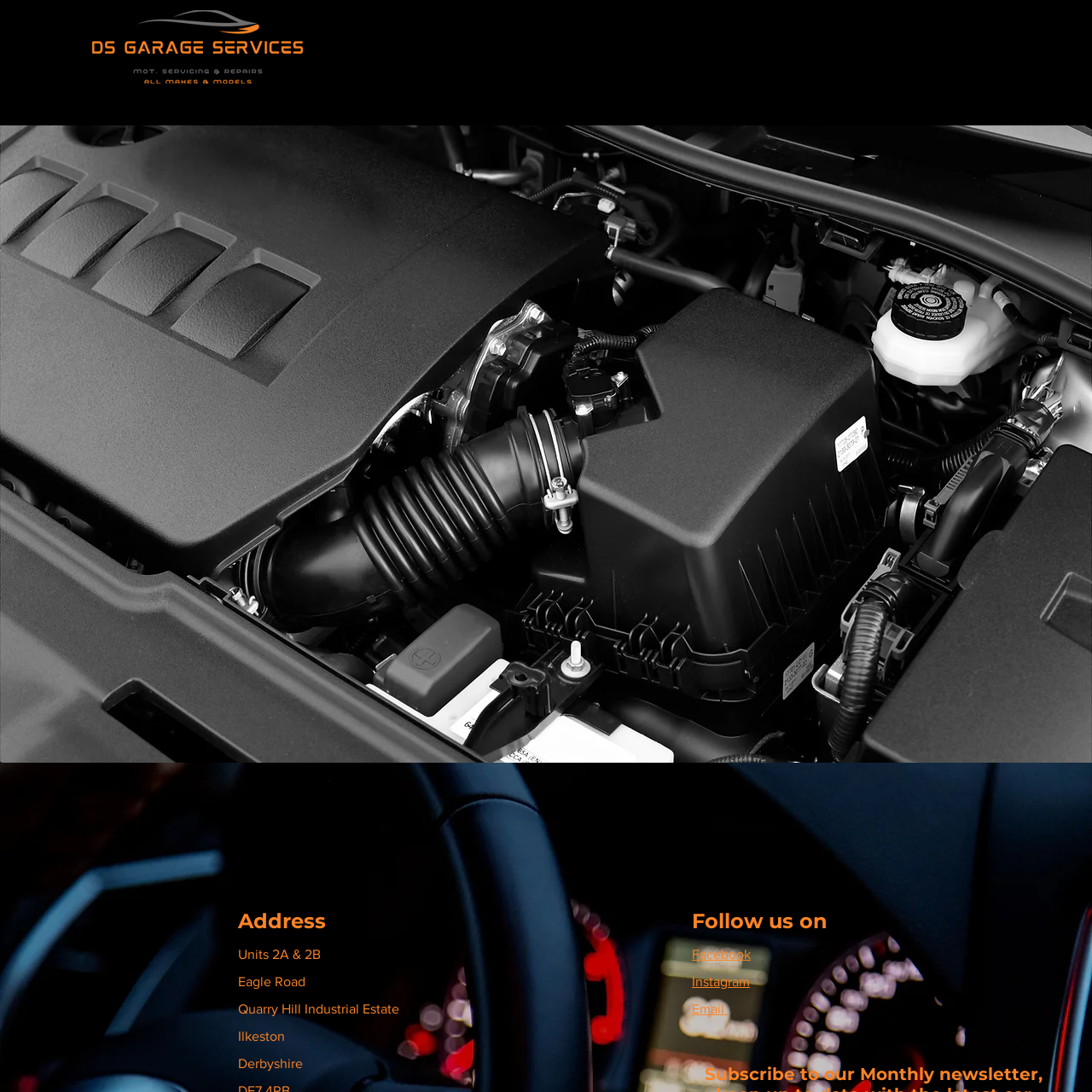Determine the bounding box coordinates of the region I should click to achieve the following instruction: "Subscribe to the mailing list". Ensure the bounding box coordinates are four float numbers between 0 and 1, i.e., [left, top, right, bottom].

None